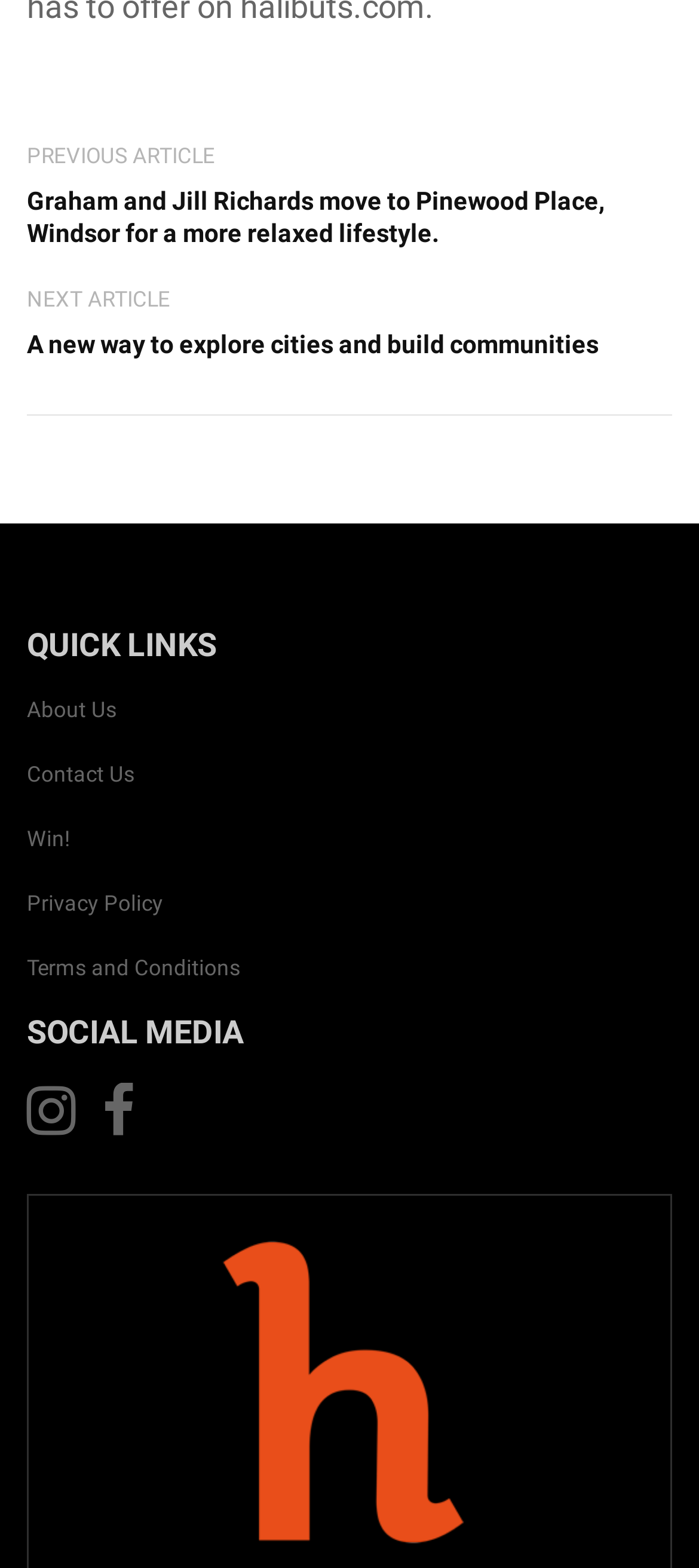Identify the coordinates of the bounding box for the element described below: "Phone". Return the coordinates as four float numbers between 0 and 1: [left, top, right, bottom].

None